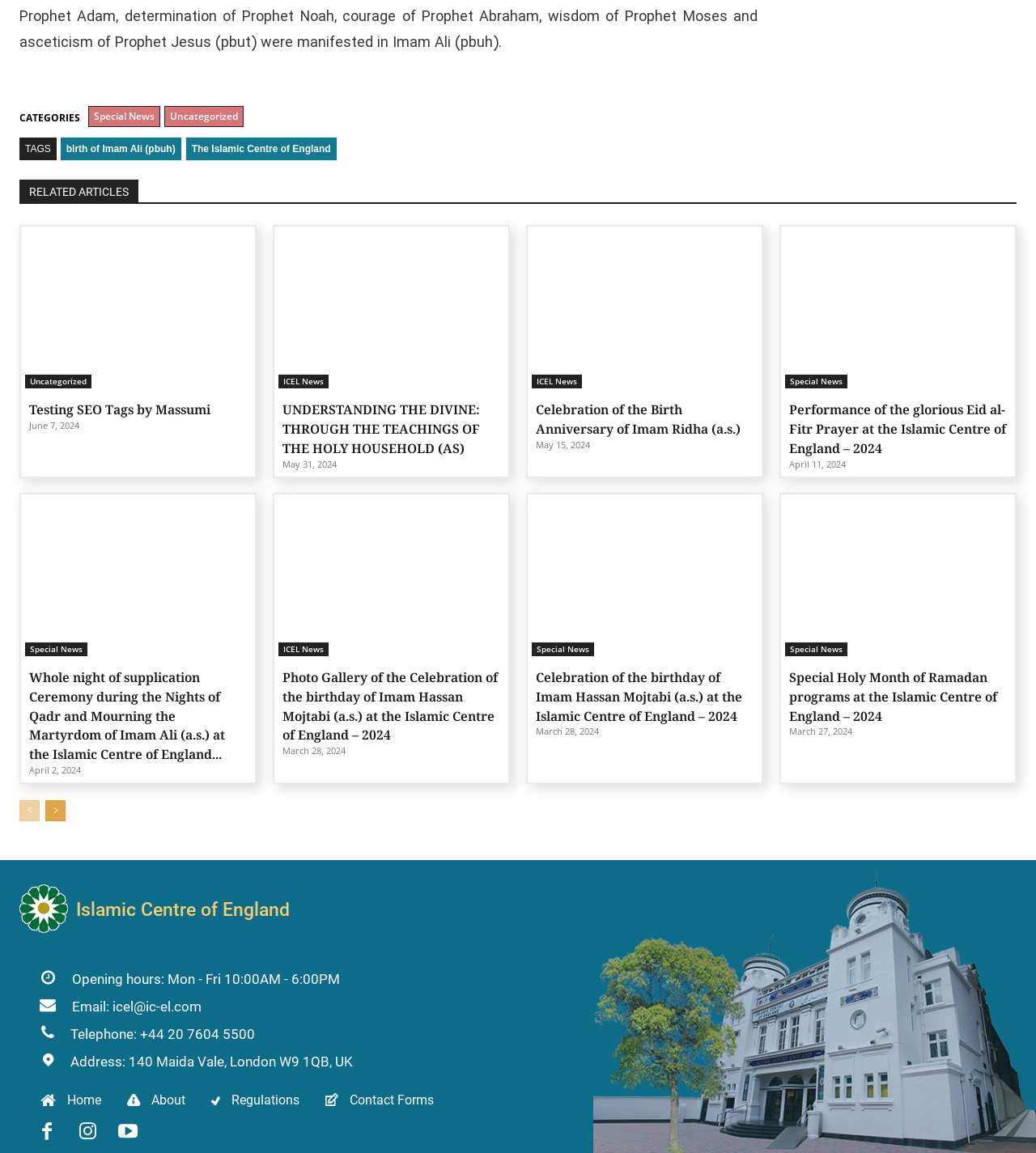What is the logo of the Islamic Centre of England?
Relying on the image, give a concise answer in one word or a brief phrase.

Logo